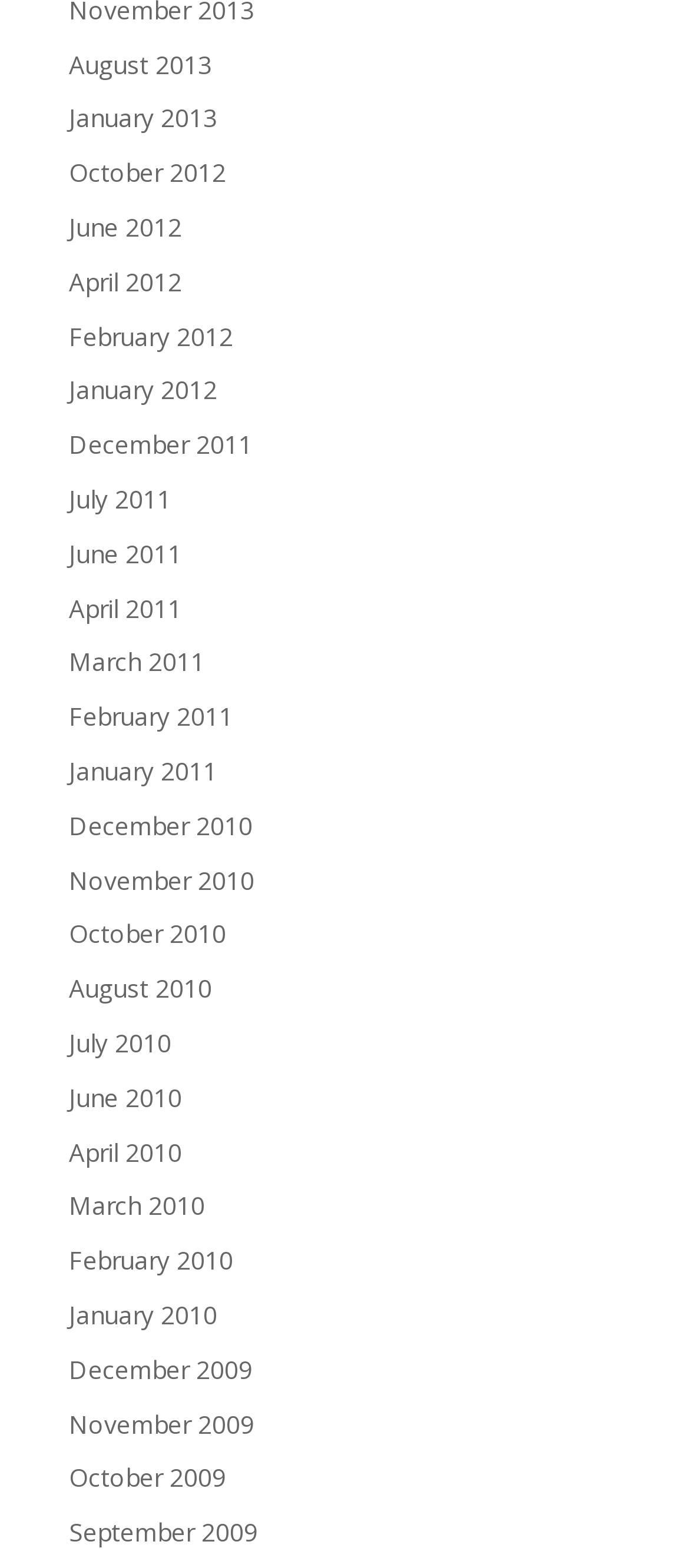Identify the coordinates of the bounding box for the element described below: "April 2012". Return the coordinates as four float numbers between 0 and 1: [left, top, right, bottom].

[0.1, 0.169, 0.264, 0.19]